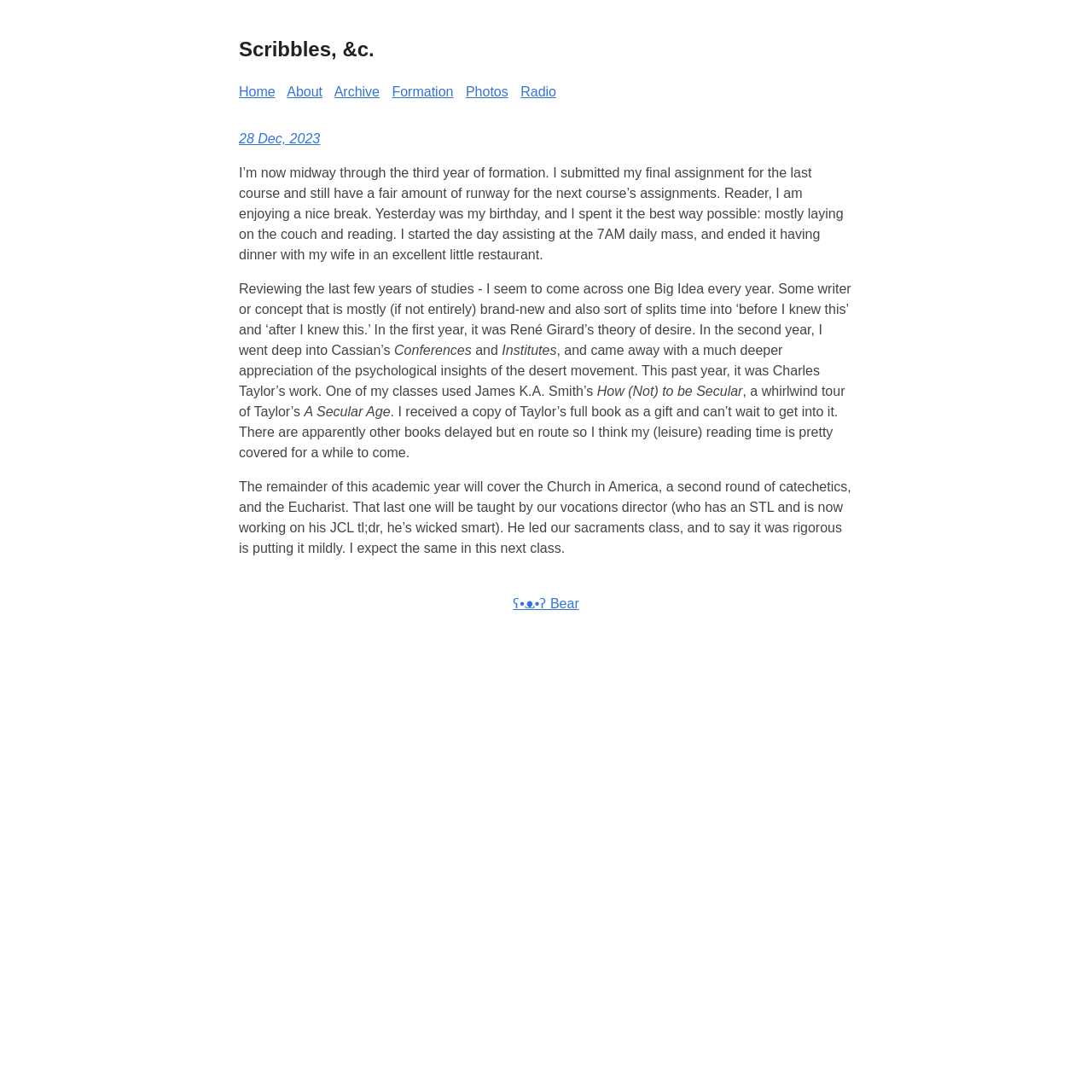How many links are in the navigation menu?
Provide a concise answer using a single word or phrase based on the image.

6